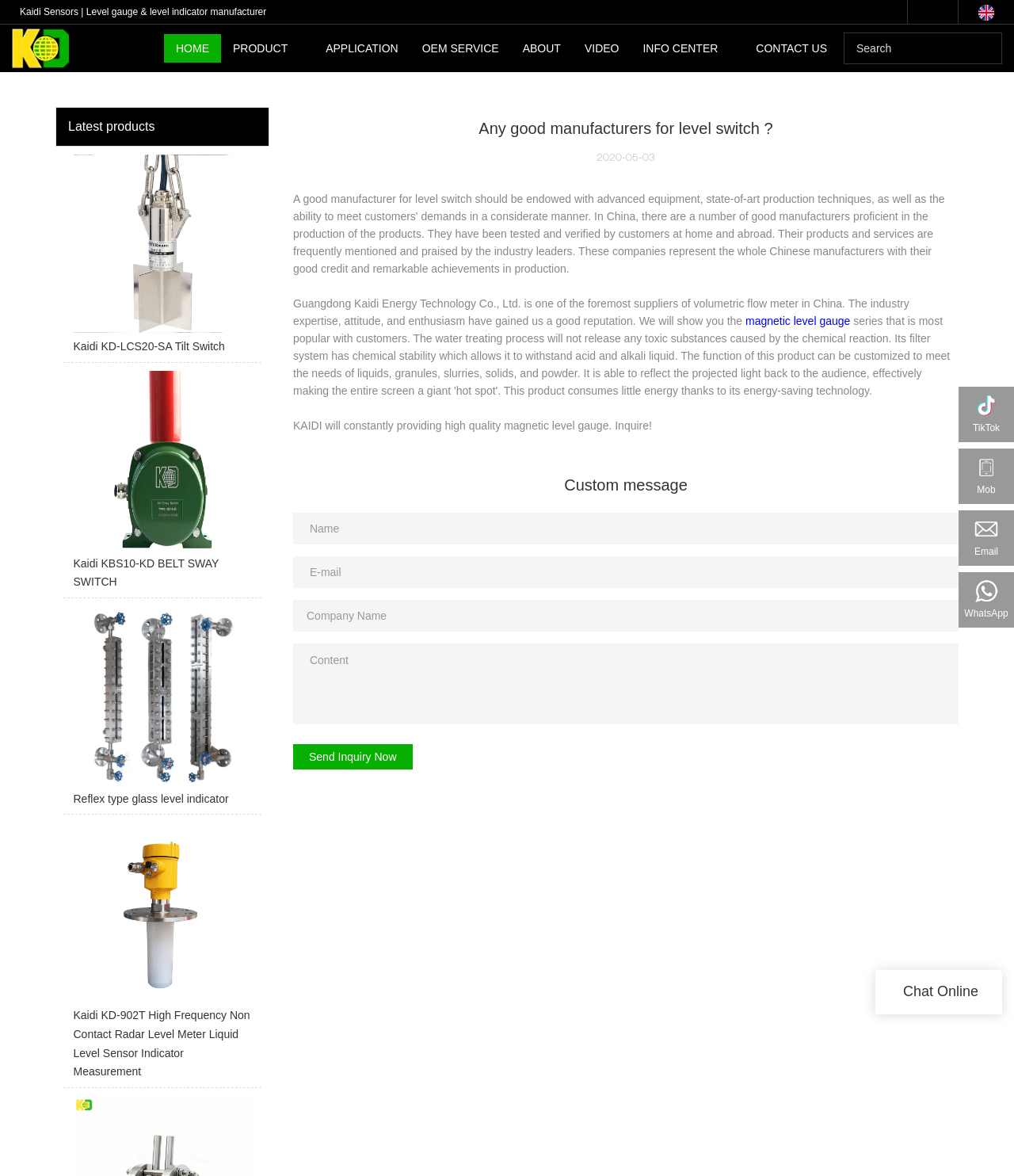Highlight the bounding box coordinates of the element you need to click to perform the following instruction: "Chat online."

[0.891, 0.836, 0.965, 0.85]